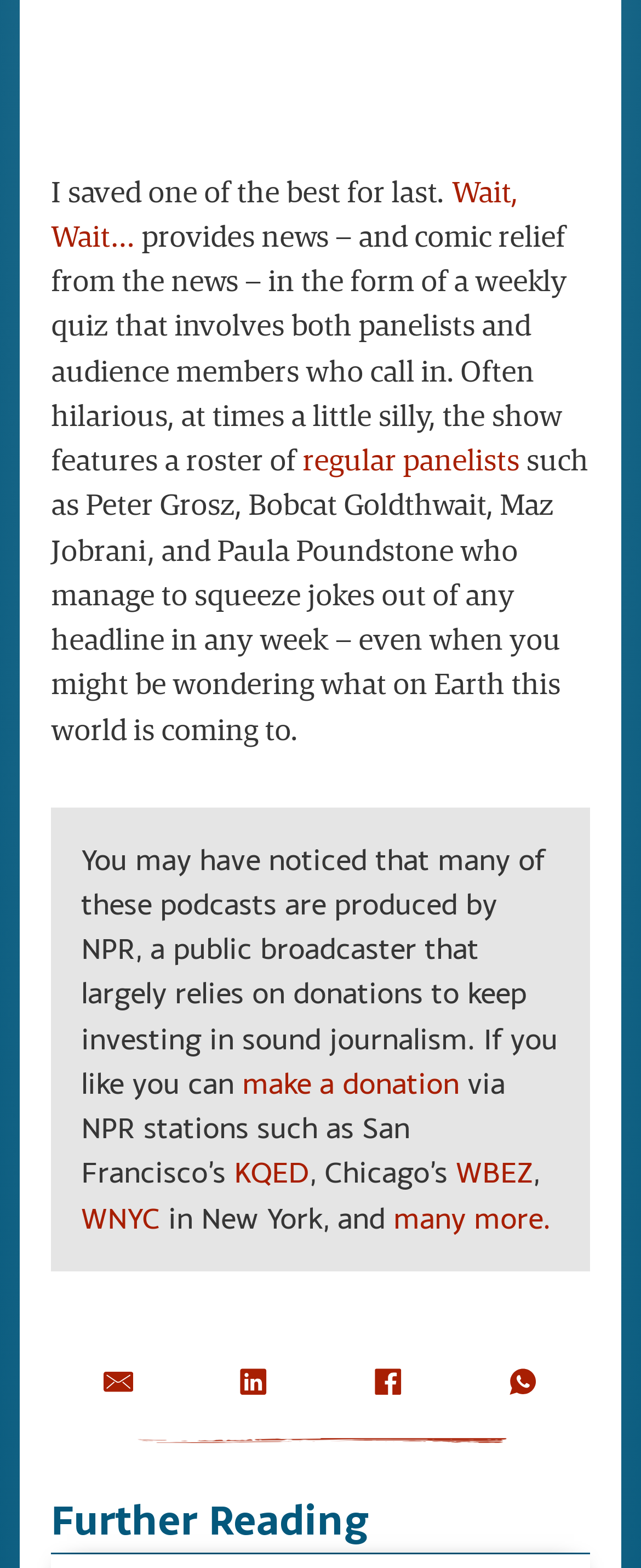Answer this question using a single word or a brief phrase:
What is the name of the show that provides news and comic relief?

Wait, Wait…